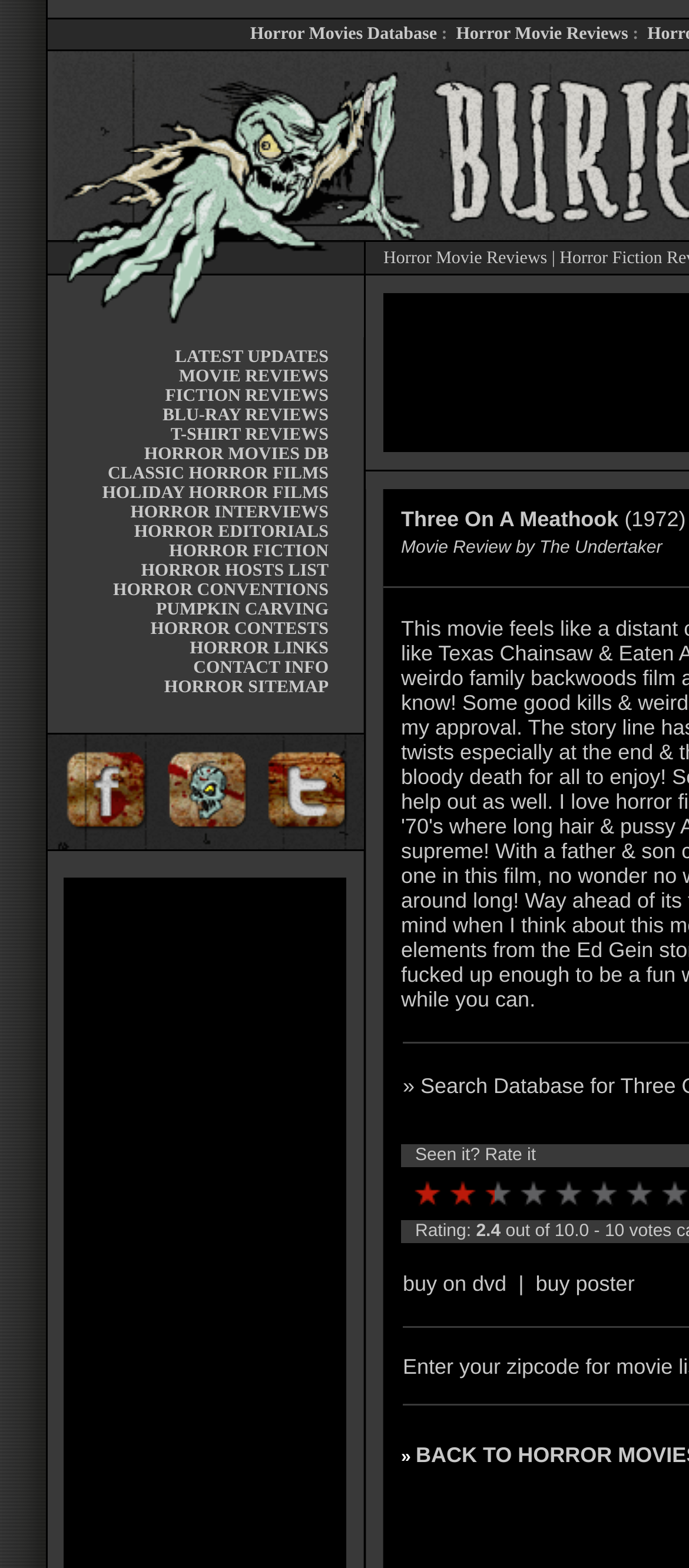Locate the bounding box for the described UI element: "title="Dig Buried.com On Twitter"". Ensure the coordinates are four float numbers between 0 and 1, formatted as [left, top, right, bottom].

[0.374, 0.533, 0.528, 0.545]